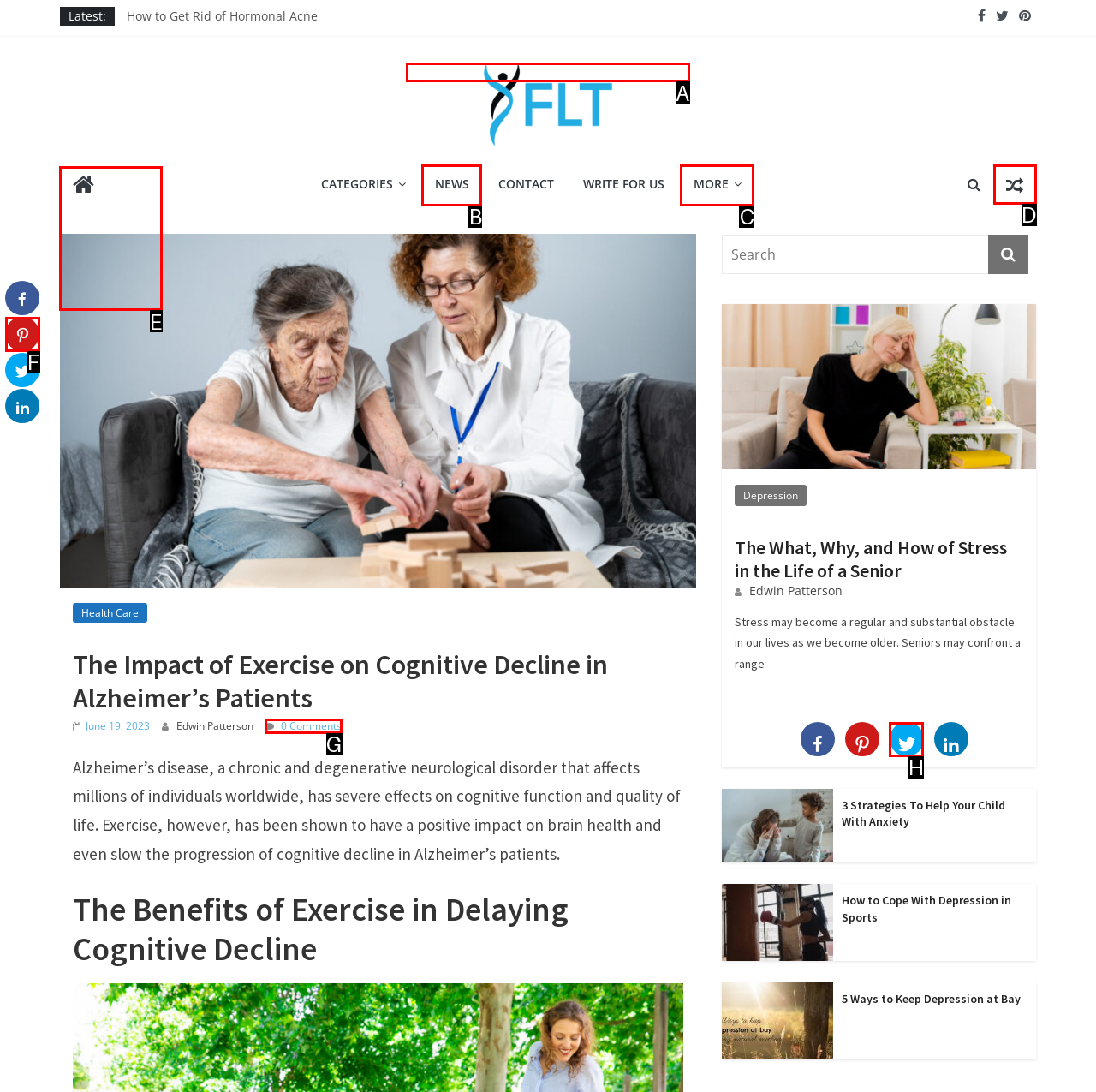Select the HTML element that should be clicked to accomplish the task: Click on the 'Fit Living Tips' link Reply with the corresponding letter of the option.

A